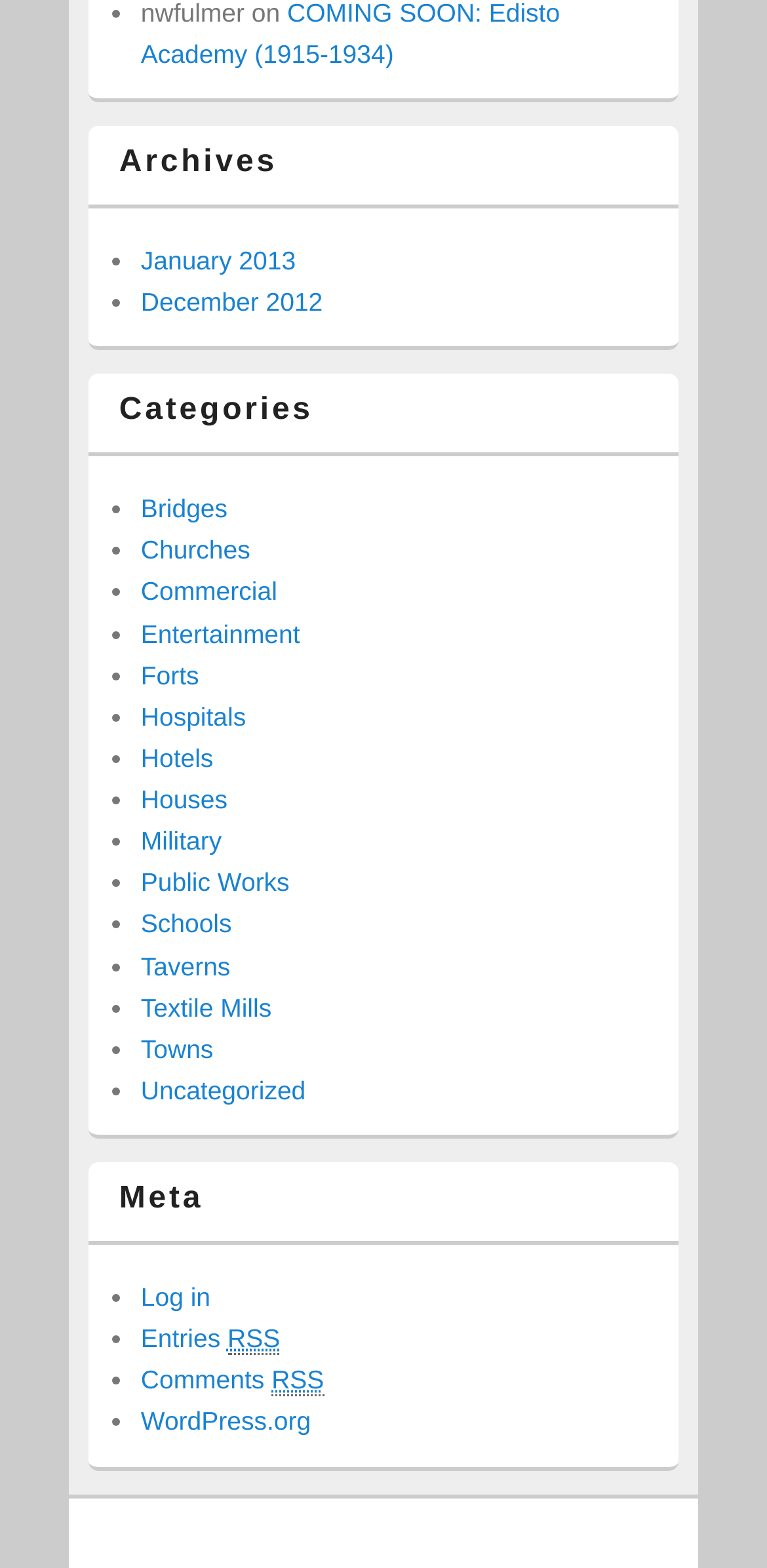Please identify the bounding box coordinates of the element that needs to be clicked to perform the following instruction: "Subscribe to Entries RSS".

[0.184, 0.844, 0.365, 0.864]